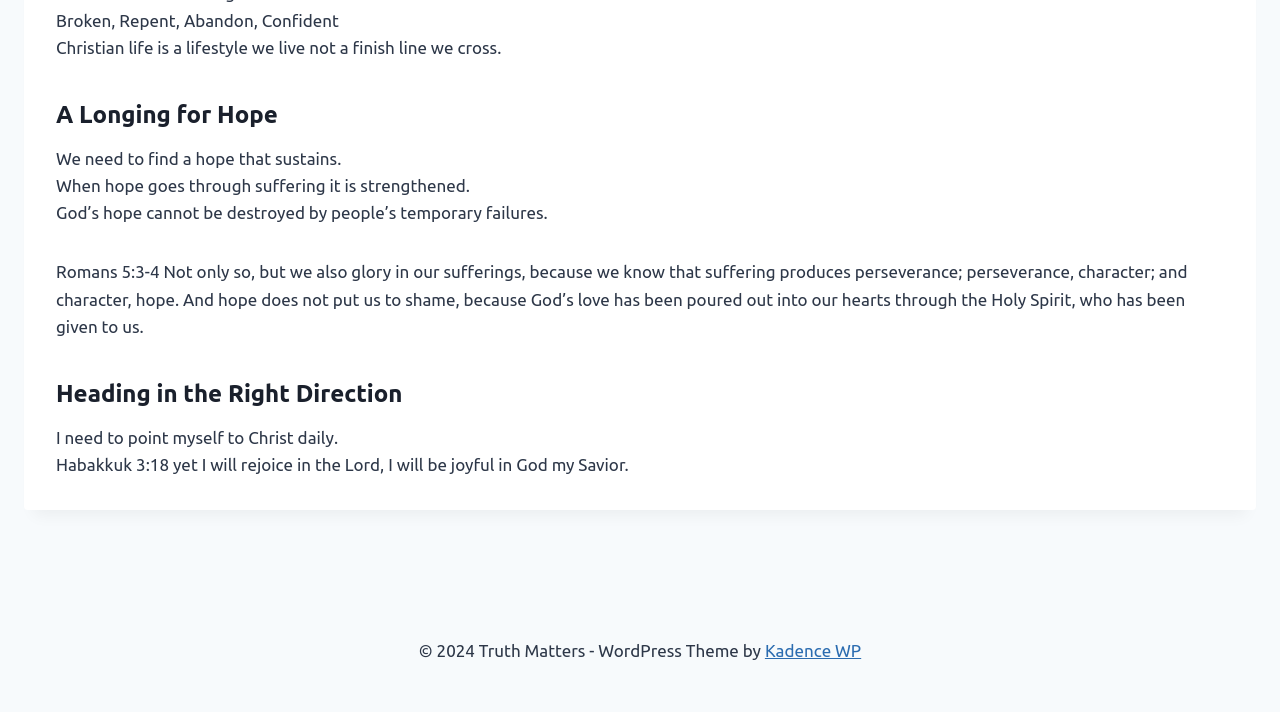Is the webpage citing any biblical references?
Observe the image and answer the question with a one-word or short phrase response.

Yes